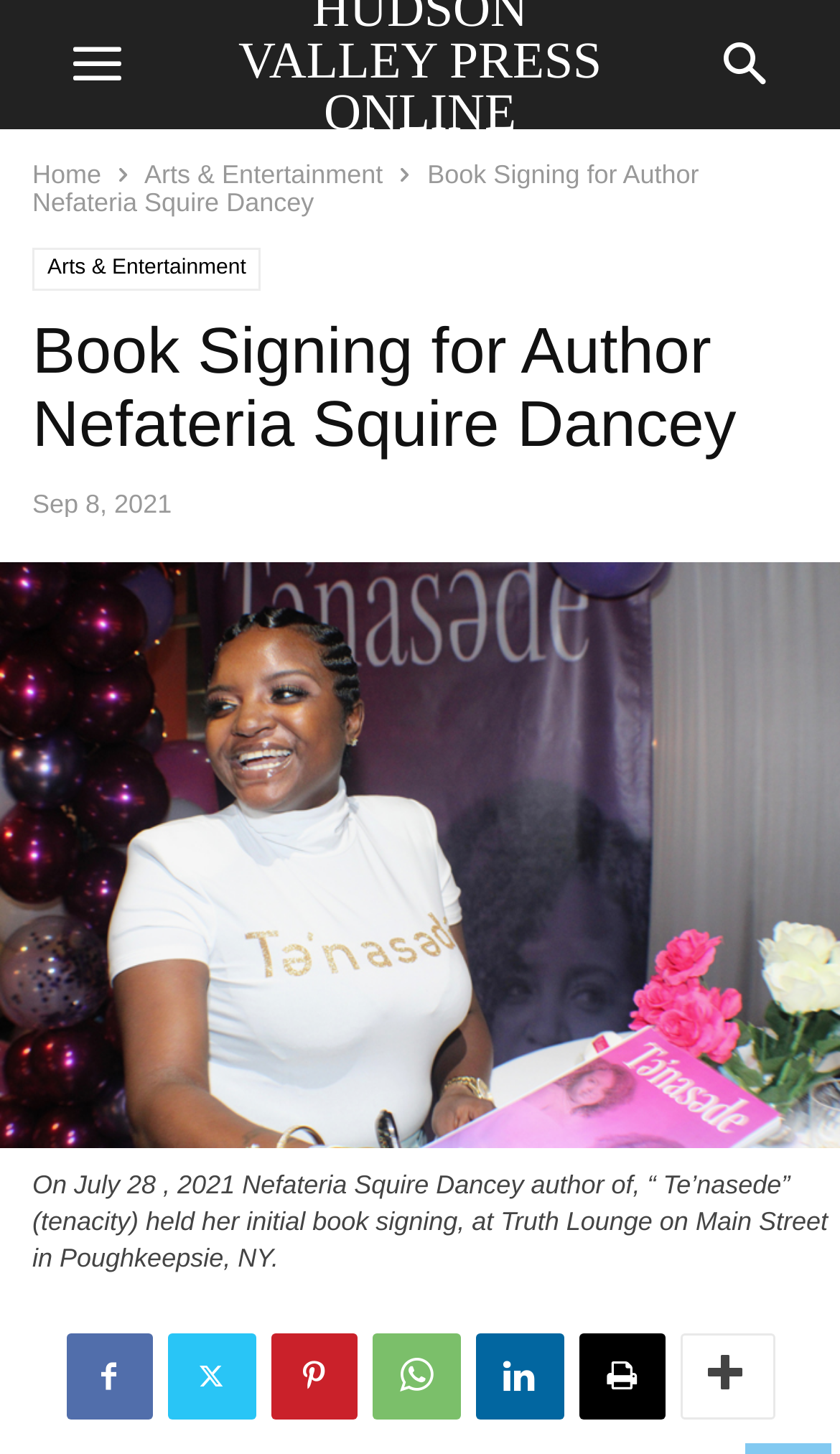Could you indicate the bounding box coordinates of the region to click in order to complete this instruction: "go to home page".

[0.038, 0.11, 0.121, 0.13]